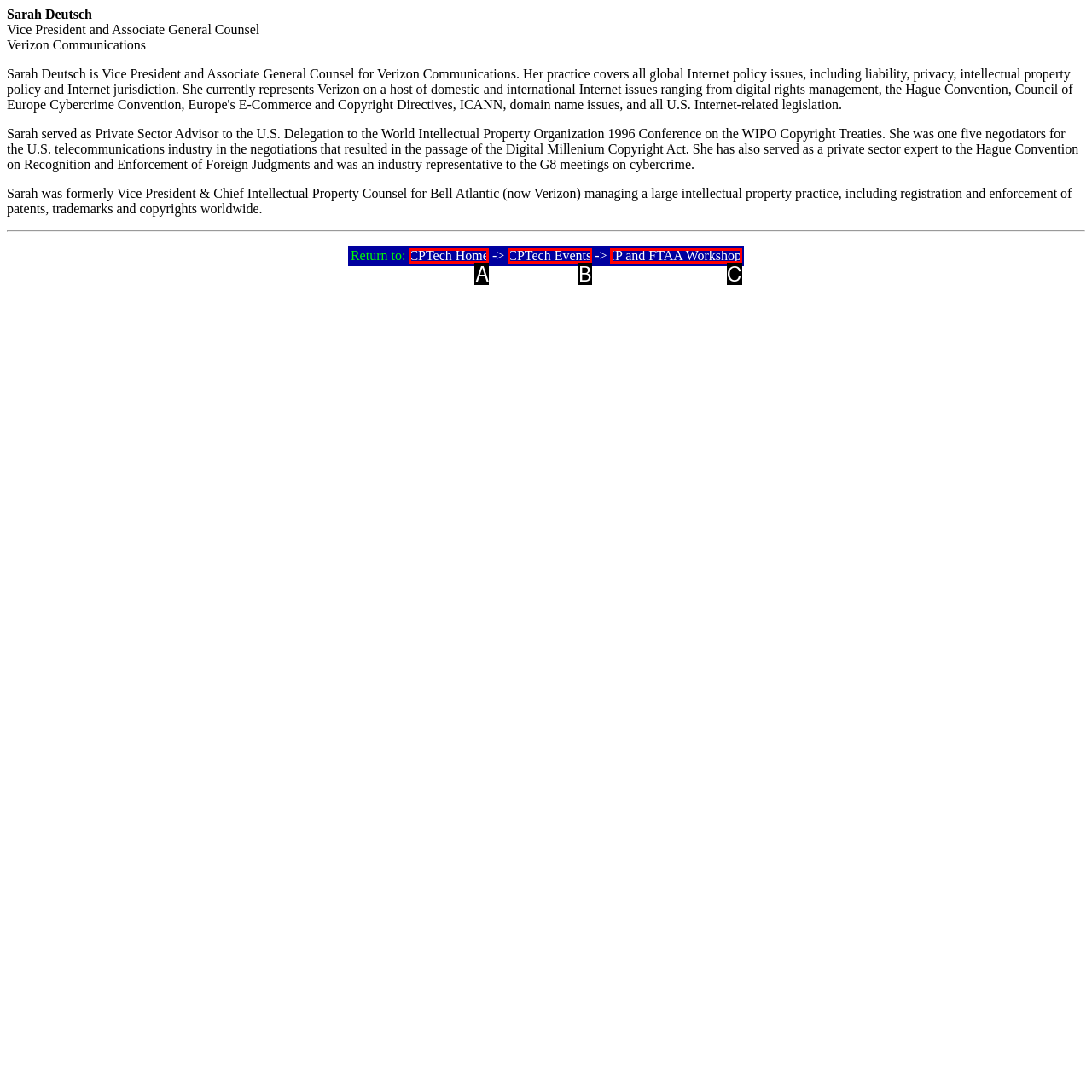Find the option that aligns with: CPTech Home
Provide the letter of the corresponding option.

A